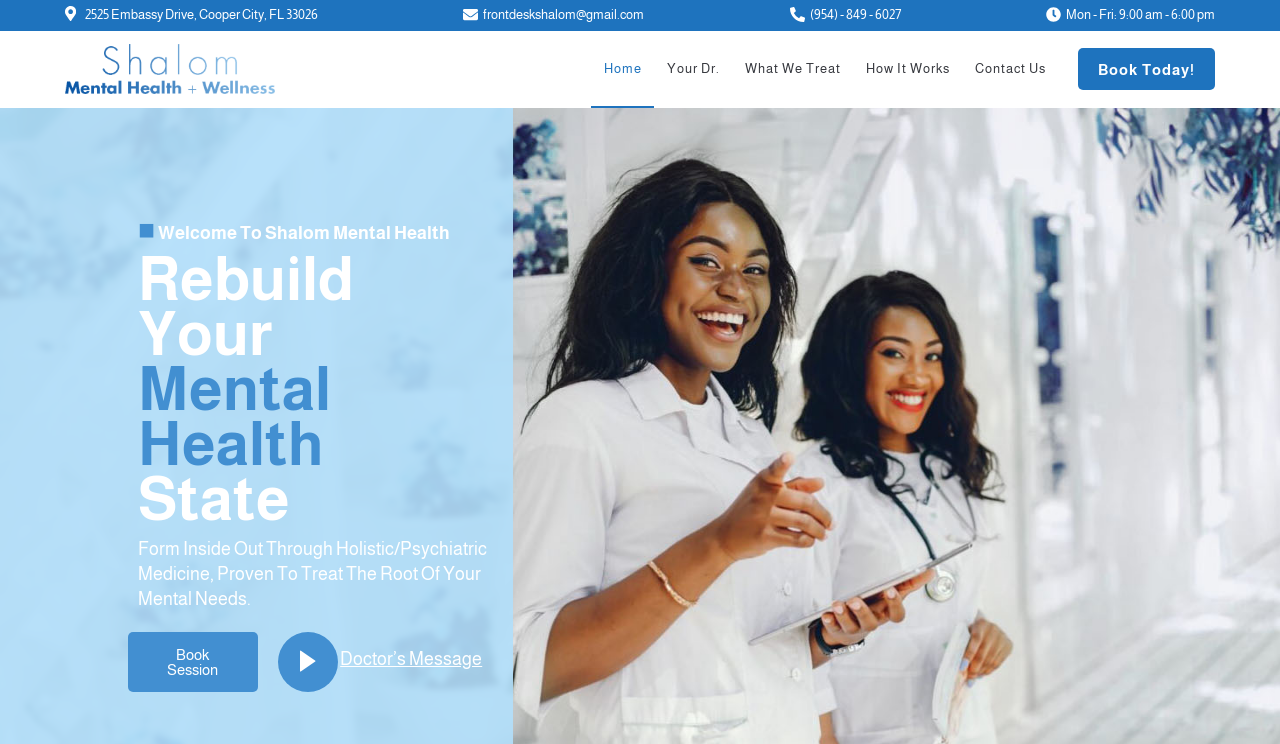Locate the bounding box of the user interface element based on this description: "alt="Shalom Mental Health & Wellness"".

[0.051, 0.06, 0.215, 0.127]